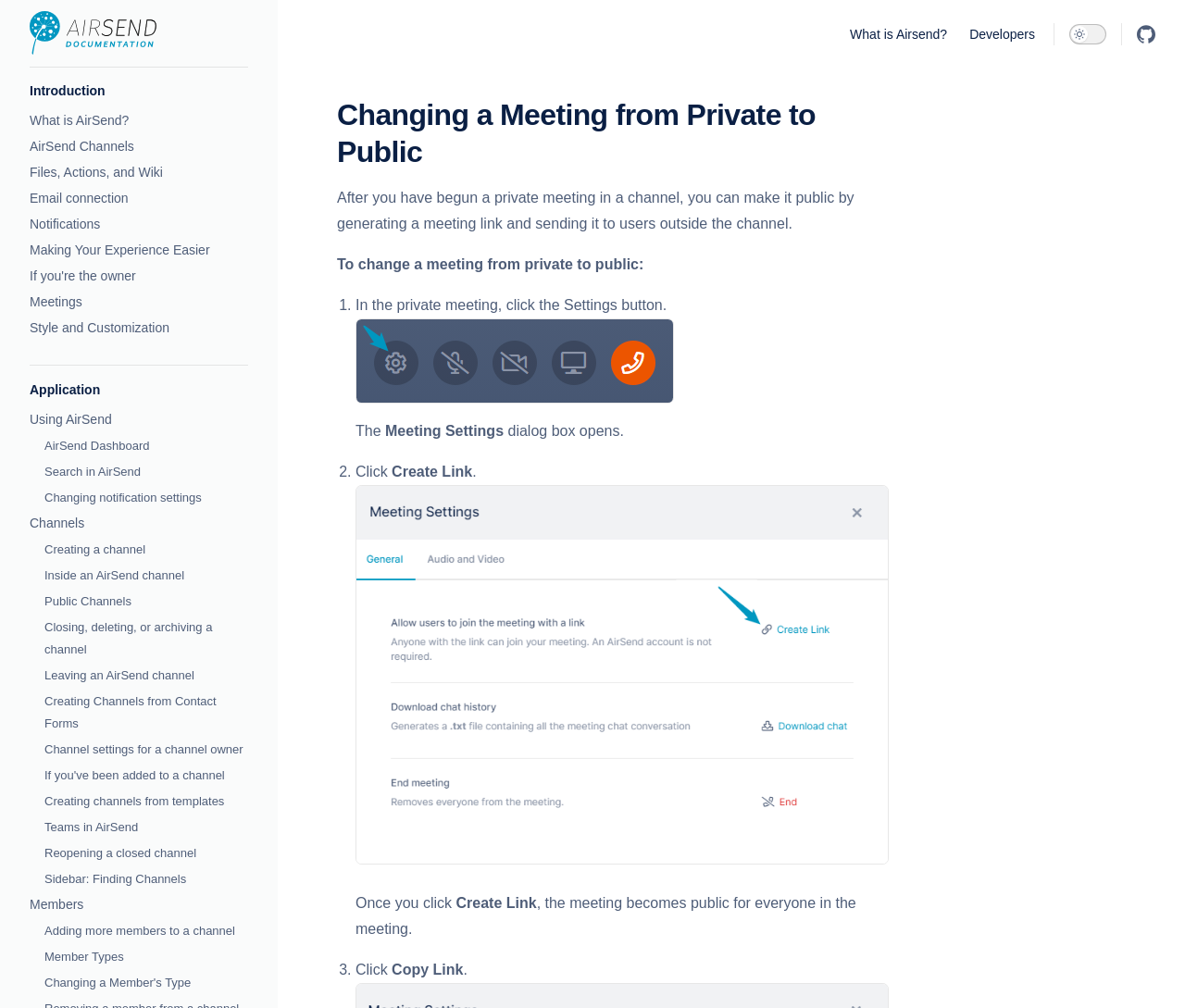Determine the coordinates of the bounding box for the clickable area needed to execute this instruction: "Read the 'Introduction' heading".

[0.025, 0.075, 0.089, 0.105]